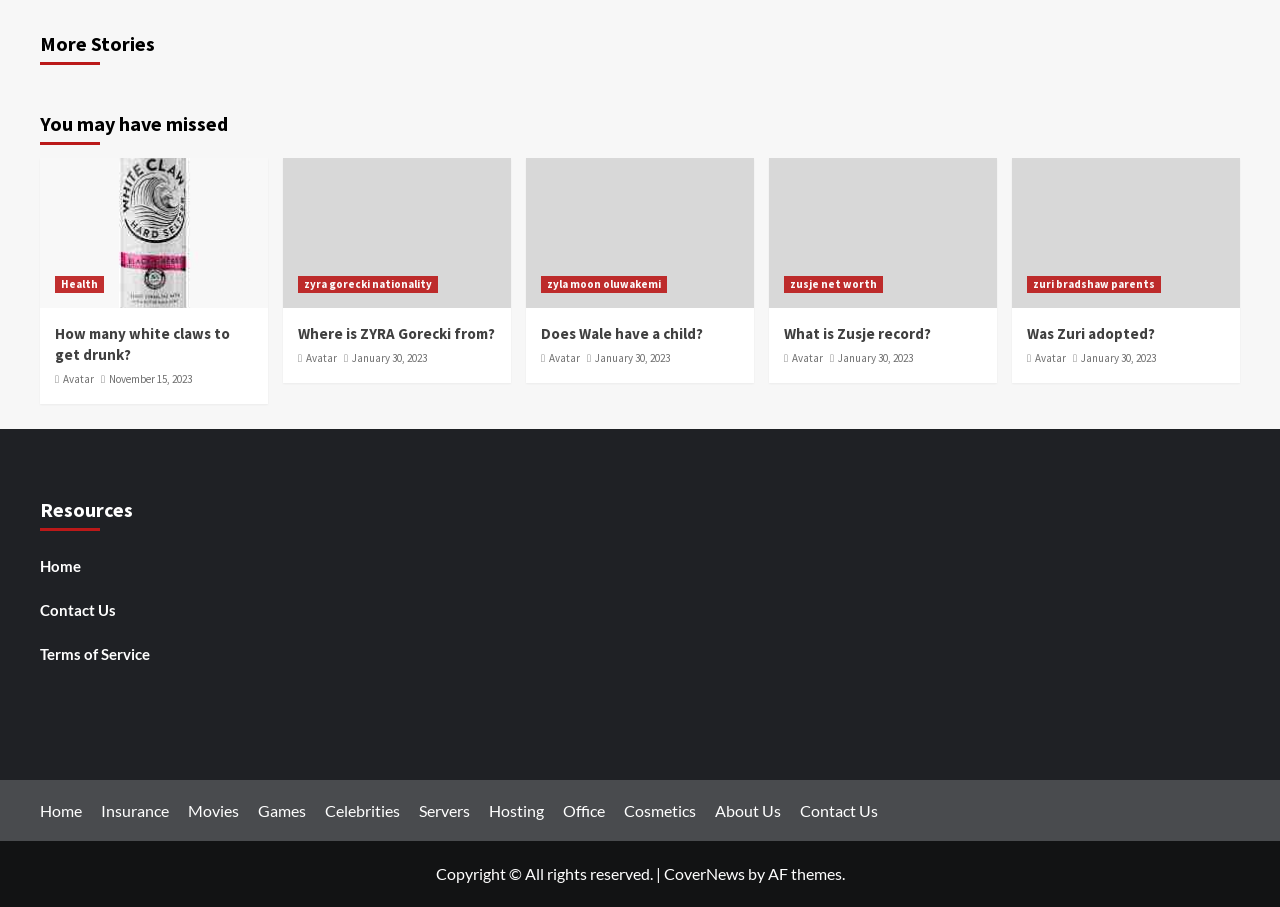Please identify the coordinates of the bounding box for the clickable region that will accomplish this instruction: "Learn about 'ZYRA Gorecki nationality'".

[0.233, 0.304, 0.342, 0.323]